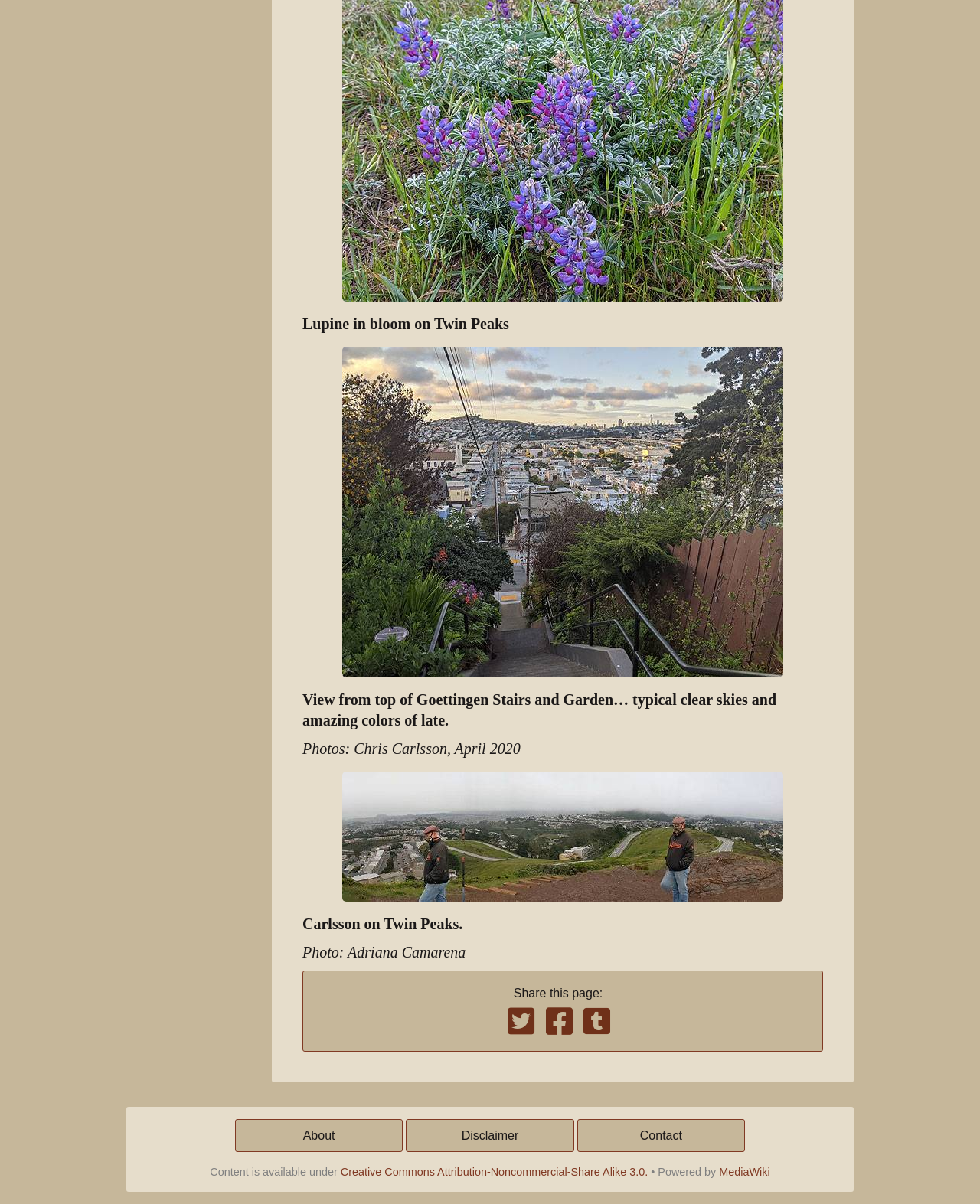Can you find the bounding box coordinates for the element that needs to be clicked to execute this instruction: "Go to the 'About' page"? The coordinates should be given as four float numbers between 0 and 1, i.e., [left, top, right, bottom].

[0.24, 0.929, 0.411, 0.957]